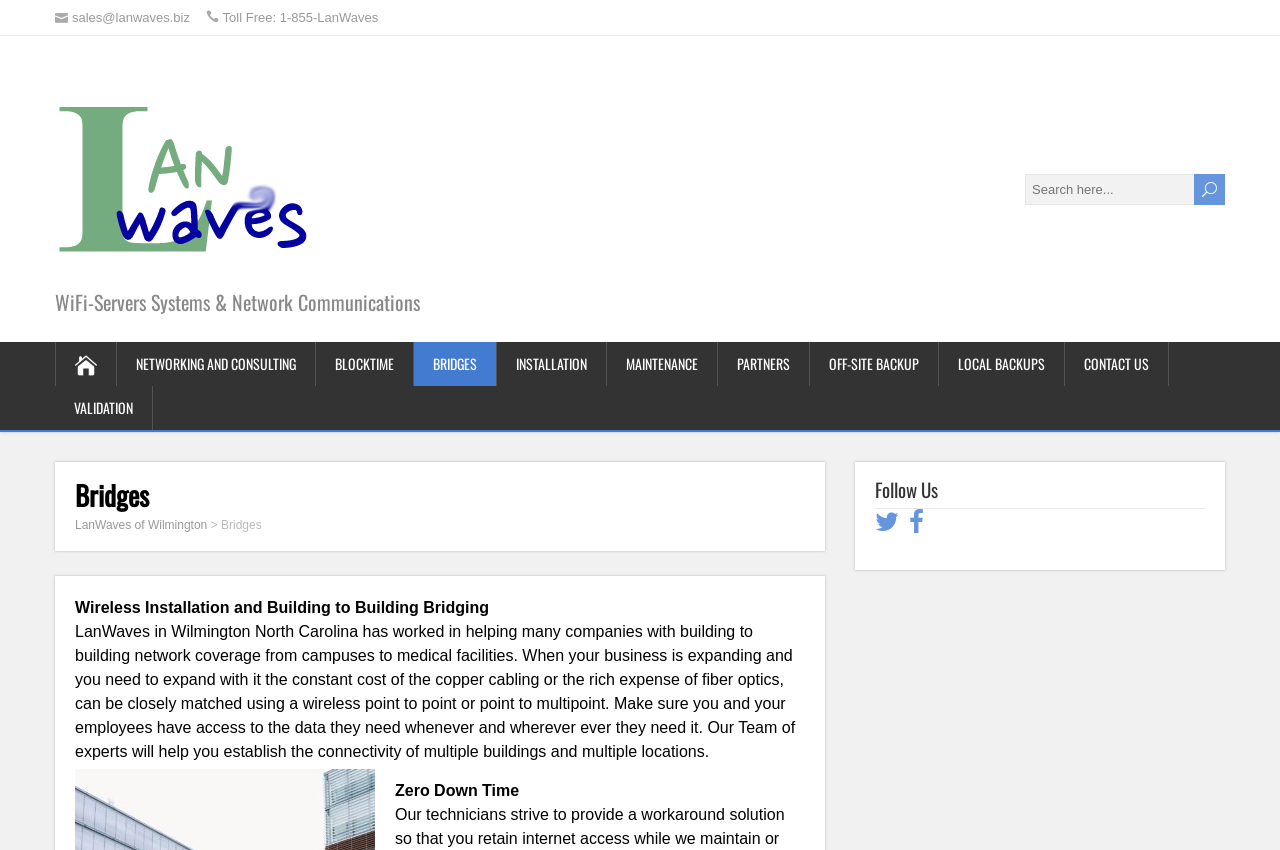Select the bounding box coordinates of the element I need to click to carry out the following instruction: "Contact Us".

[0.832, 0.402, 0.913, 0.454]